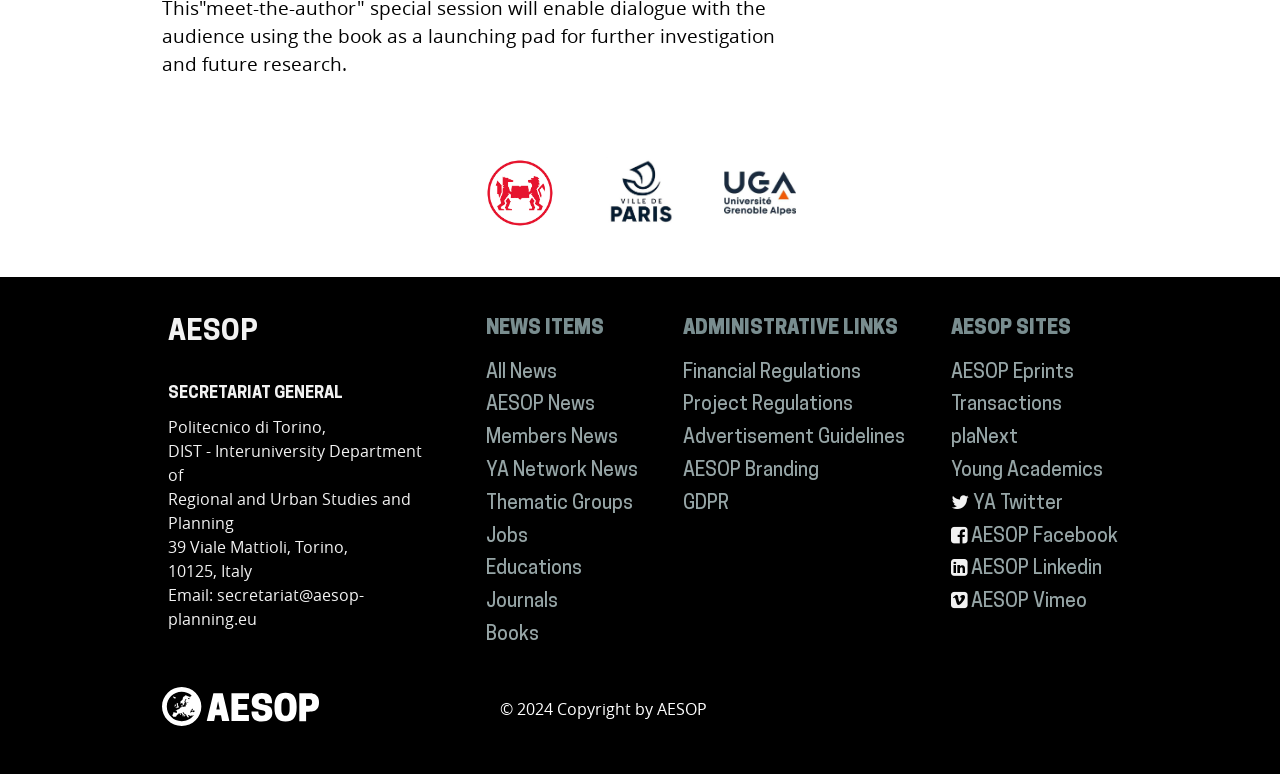Please specify the coordinates of the bounding box for the element that should be clicked to carry out this instruction: "Click the Delta phone number". The coordinates must be four float numbers between 0 and 1, formatted as [left, top, right, bottom].

None